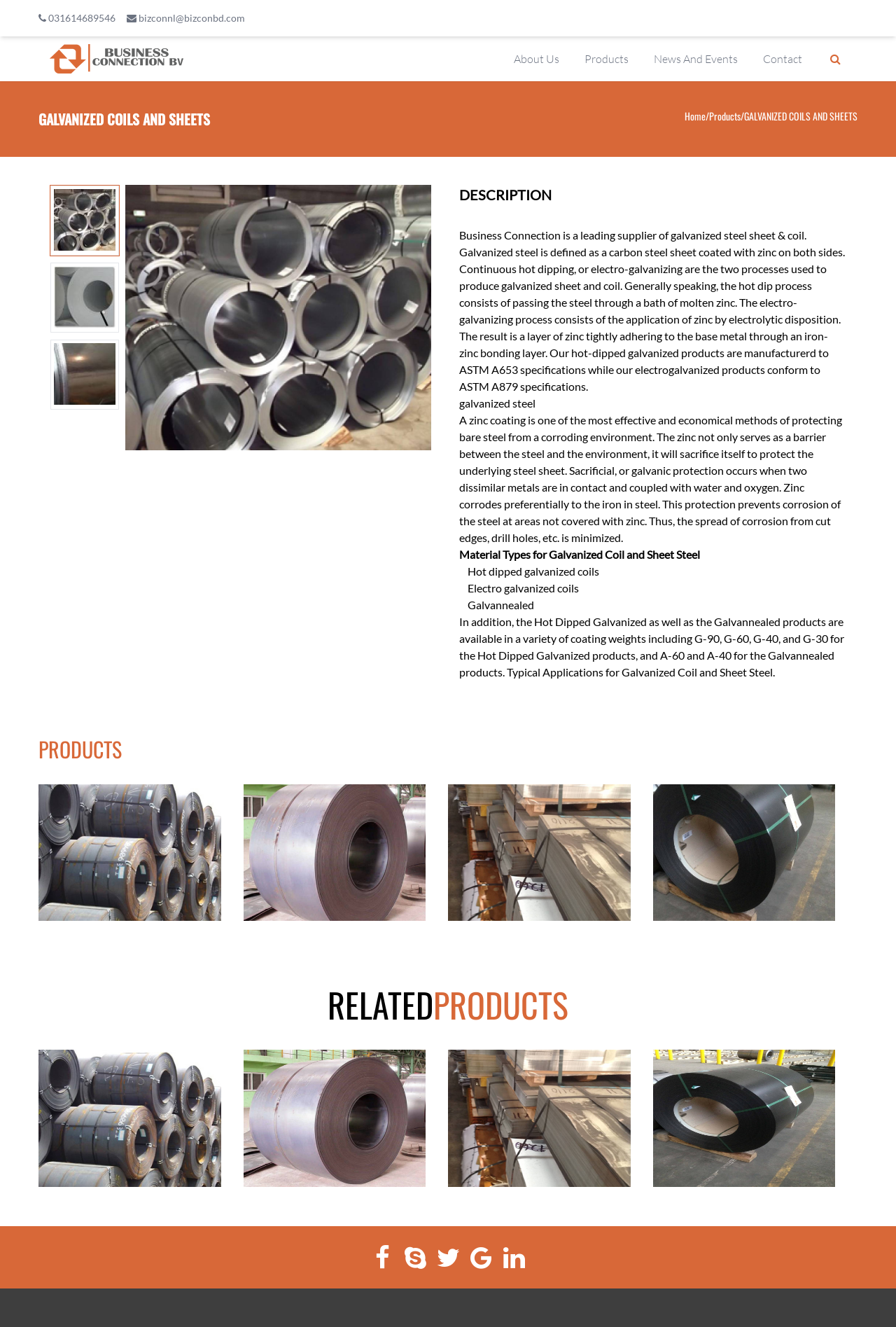Please identify the bounding box coordinates of the area that needs to be clicked to follow this instruction: "View the 'RELATED PRODUCTS'".

[0.043, 0.745, 0.957, 0.77]